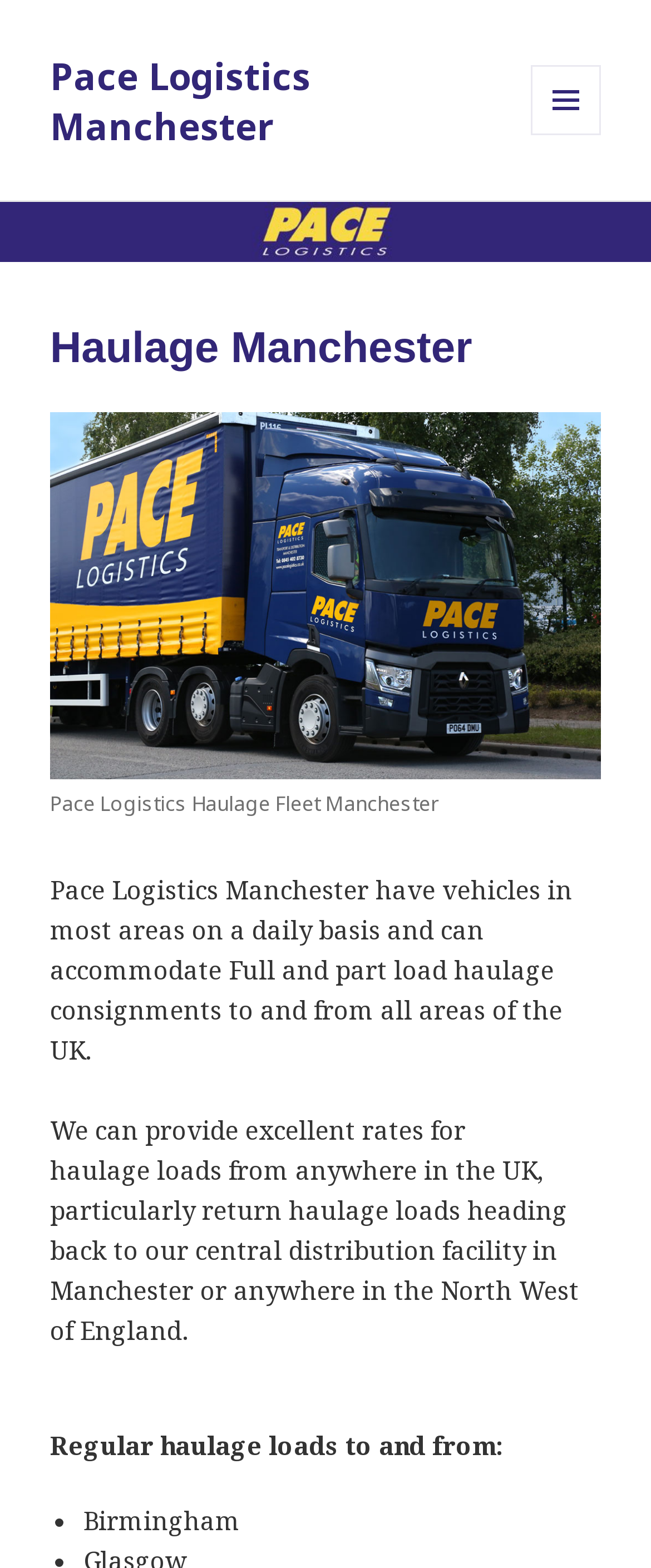Provide a comprehensive caption for the webpage.

The webpage is about Pace Logistics Manchester, a haulage company that provides full and part load haulage services to and from all parts of the UK. At the top left of the page, there is a link to the company's homepage, "Pace Logistics Manchester". Next to it, on the top right, is a button with a menu icon, which is not expanded by default.

Below the top section, there is a logo of Pace Logistics Manchester Pallet Network Distribution, which spans the entire width of the page. Underneath the logo, there is a header section with a heading "Haulage Manchester" in the center.

The main content of the page is divided into sections. On the left side, there is a figure with an image of Pace Logistics Haulage Fleet Manchester, accompanied by a link to the same topic. Below the image, there is a caption describing the haulage fleet.

To the right of the image, there are three blocks of text. The first block describes the company's haulage services, mentioning that they have vehicles in most areas on a daily basis and can accommodate full and part load haulage consignments to and from all areas of the UK. The second block provides more information about their haulage services, including their ability to offer excellent rates for haulage loads from anywhere in the UK.

The third block is a heading "Regular haulage loads to and from:", followed by a list of destinations, starting with Birmingham. The list is marked with bullet points, and each item is a separate line of text.